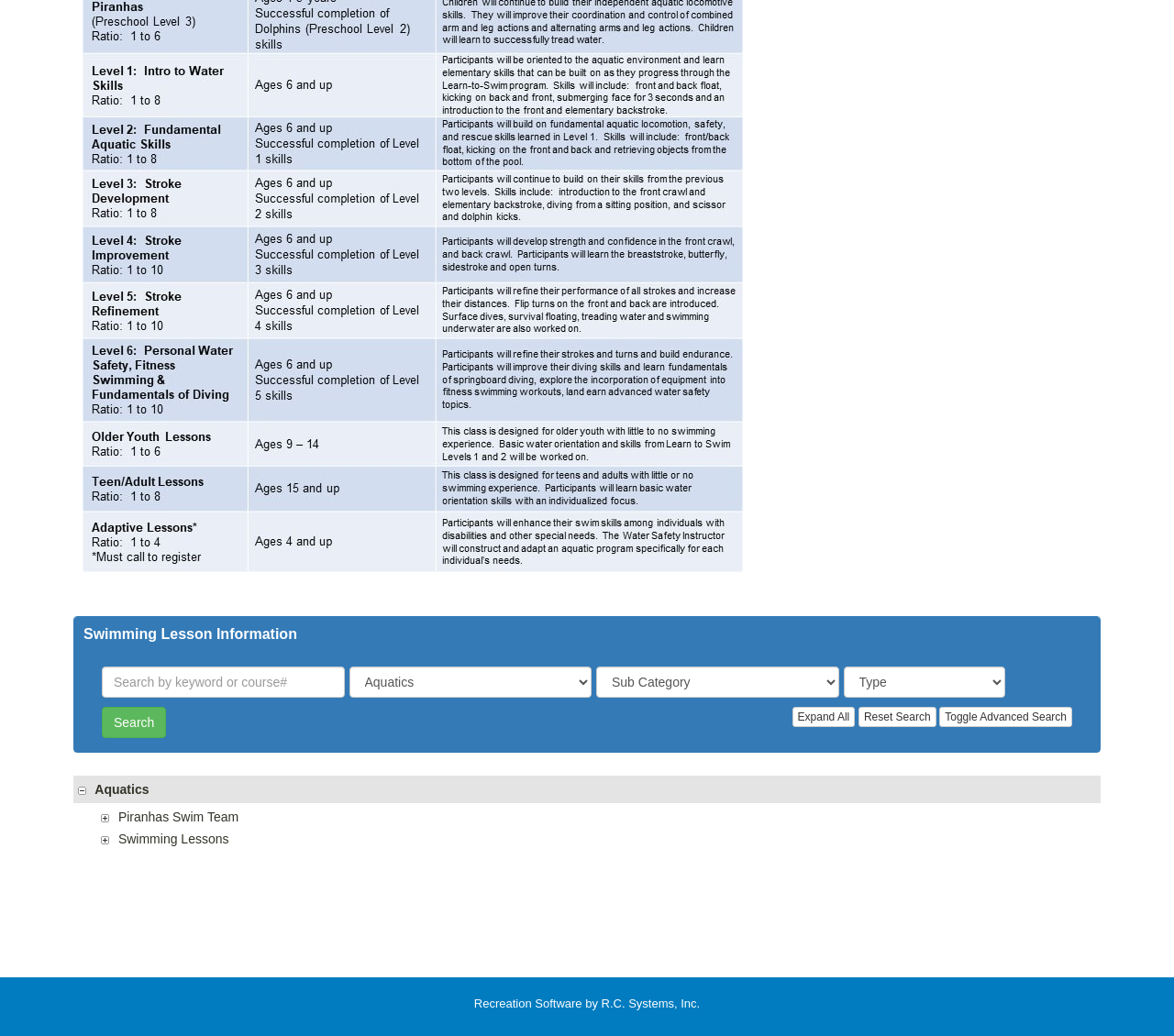Please determine the bounding box coordinates of the clickable area required to carry out the following instruction: "Search for a swimming lesson". The coordinates must be four float numbers between 0 and 1, represented as [left, top, right, bottom].

[0.087, 0.643, 0.293, 0.673]